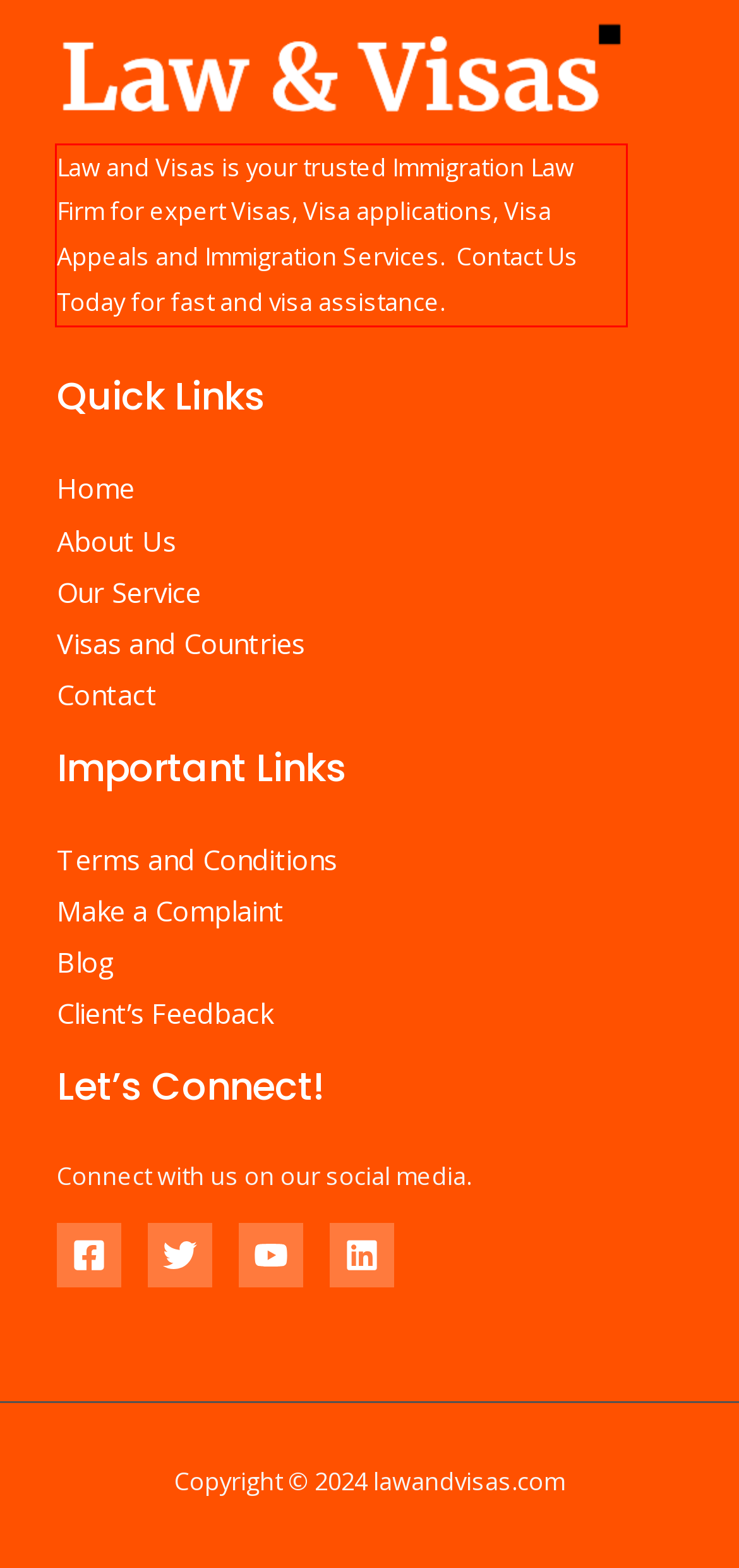Please examine the webpage screenshot containing a red bounding box and use OCR to recognize and output the text inside the red bounding box.

Law and Visas is your trusted Immigration Law Firm for expert Visas, Visa applications, Visa Appeals and Immigration Services. Contact Us Today for fast and visa assistance.